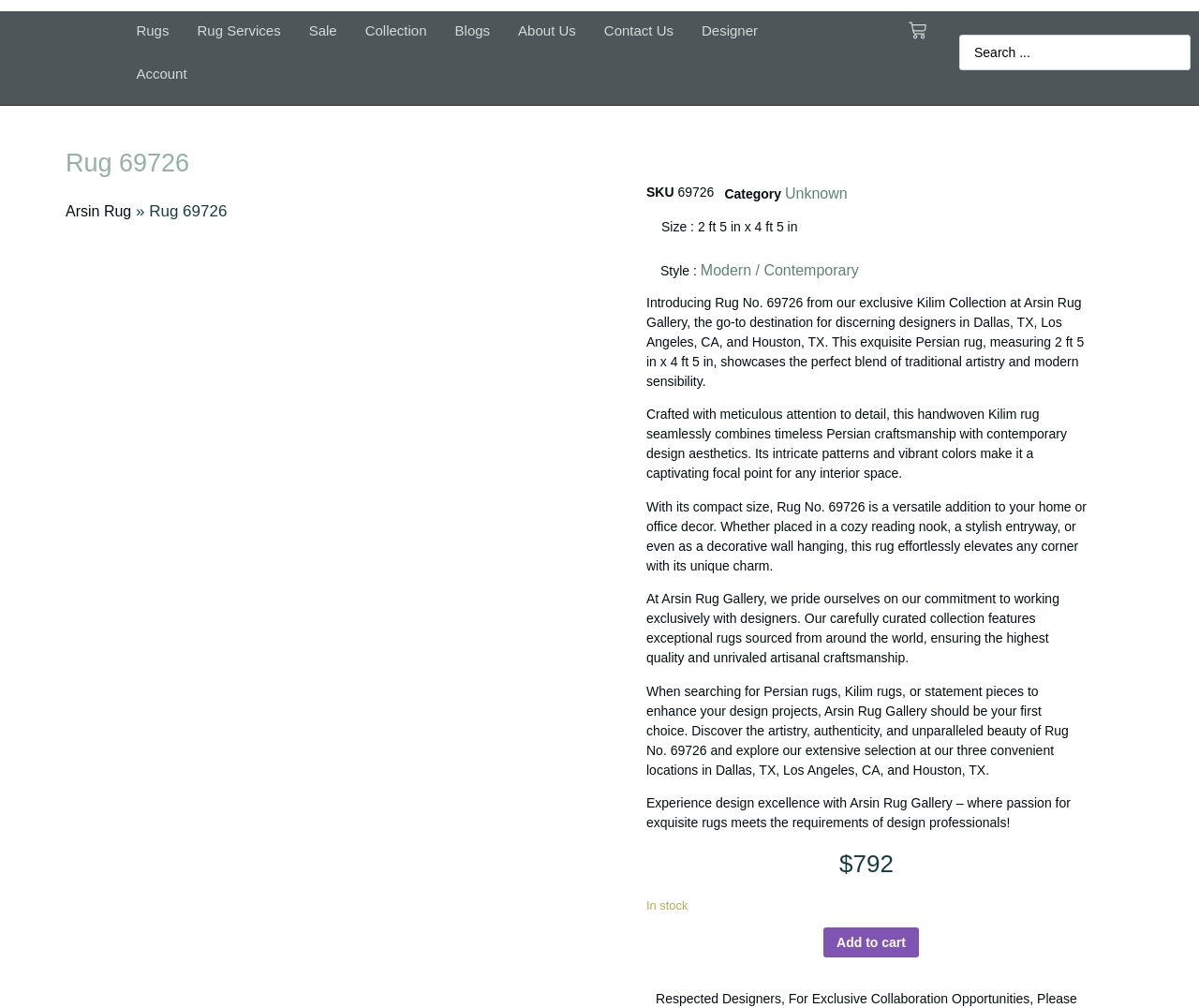Find and provide the bounding box coordinates for the UI element described with: "About Us".

[0.42, 0.009, 0.492, 0.052]